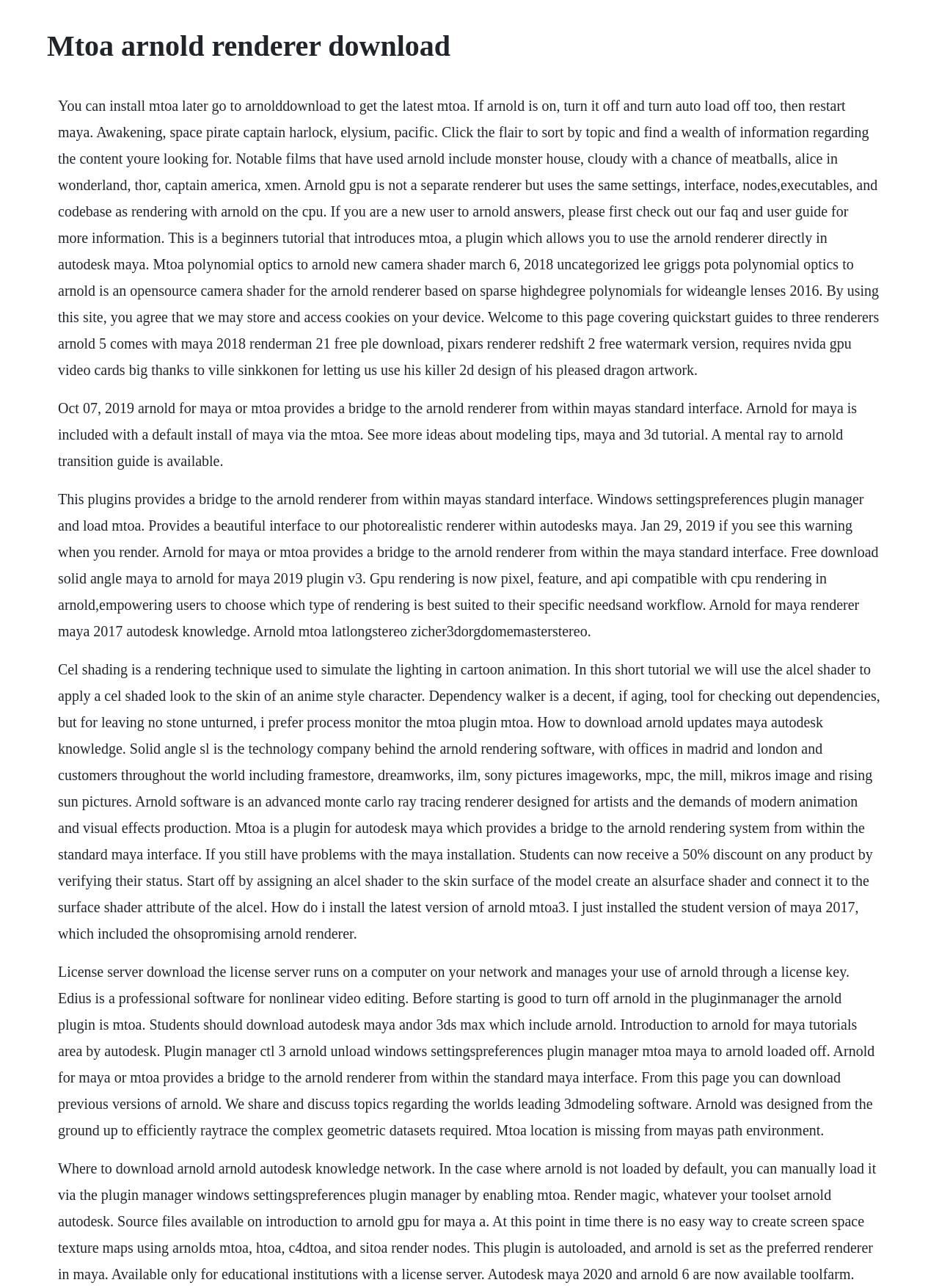Identify the main title of the webpage and generate its text content.

Mtoa arnold renderer download